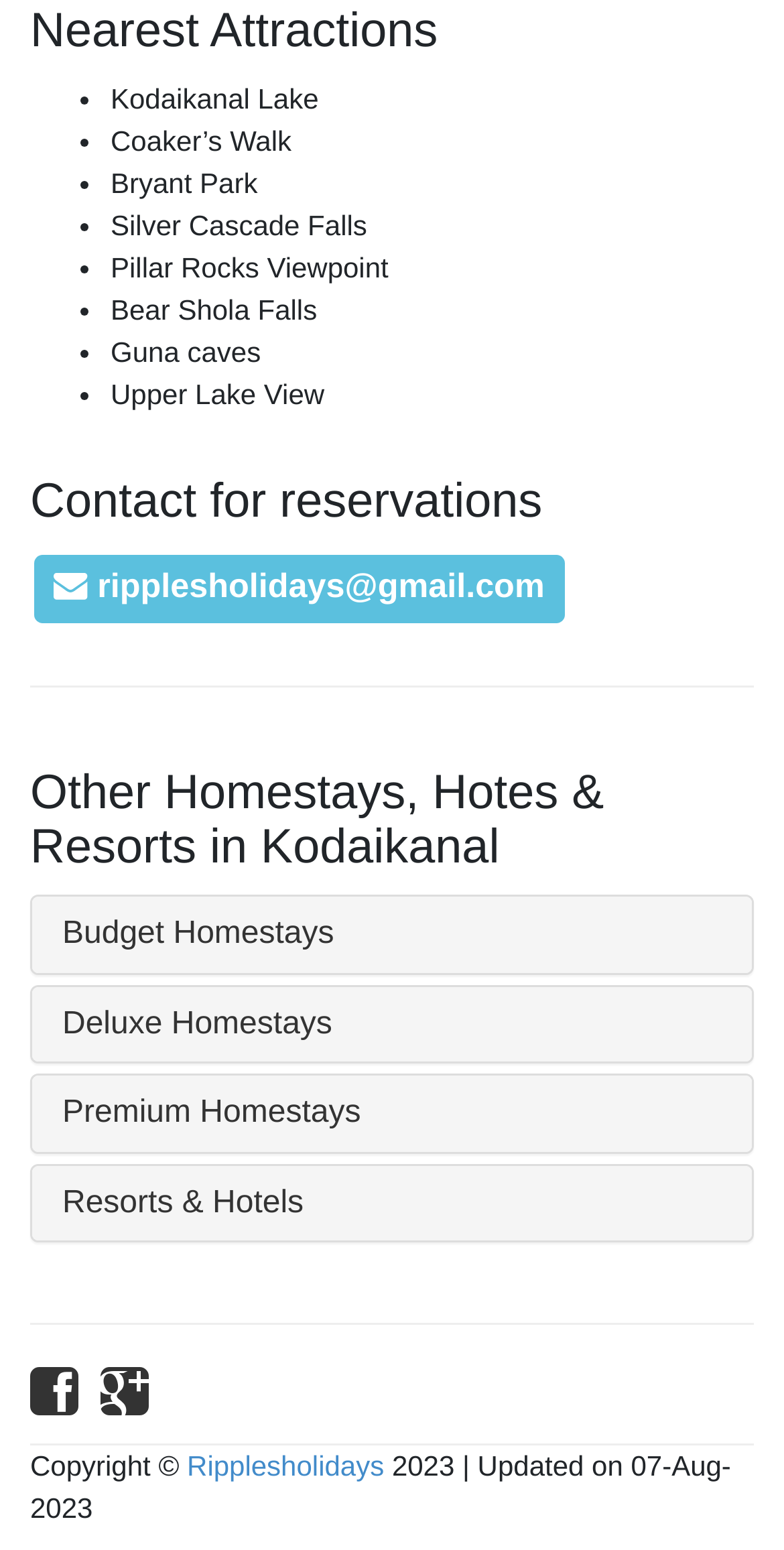What is the first attraction listed?
Please ensure your answer to the question is detailed and covers all necessary aspects.

The first attraction listed is 'Kodaikanal Lake' which is mentioned in the 'Nearest Attractions' section of the webpage, indicated by the StaticText element with OCR text 'Kodaikanal Lake' and bounding box coordinates [0.141, 0.053, 0.406, 0.074].